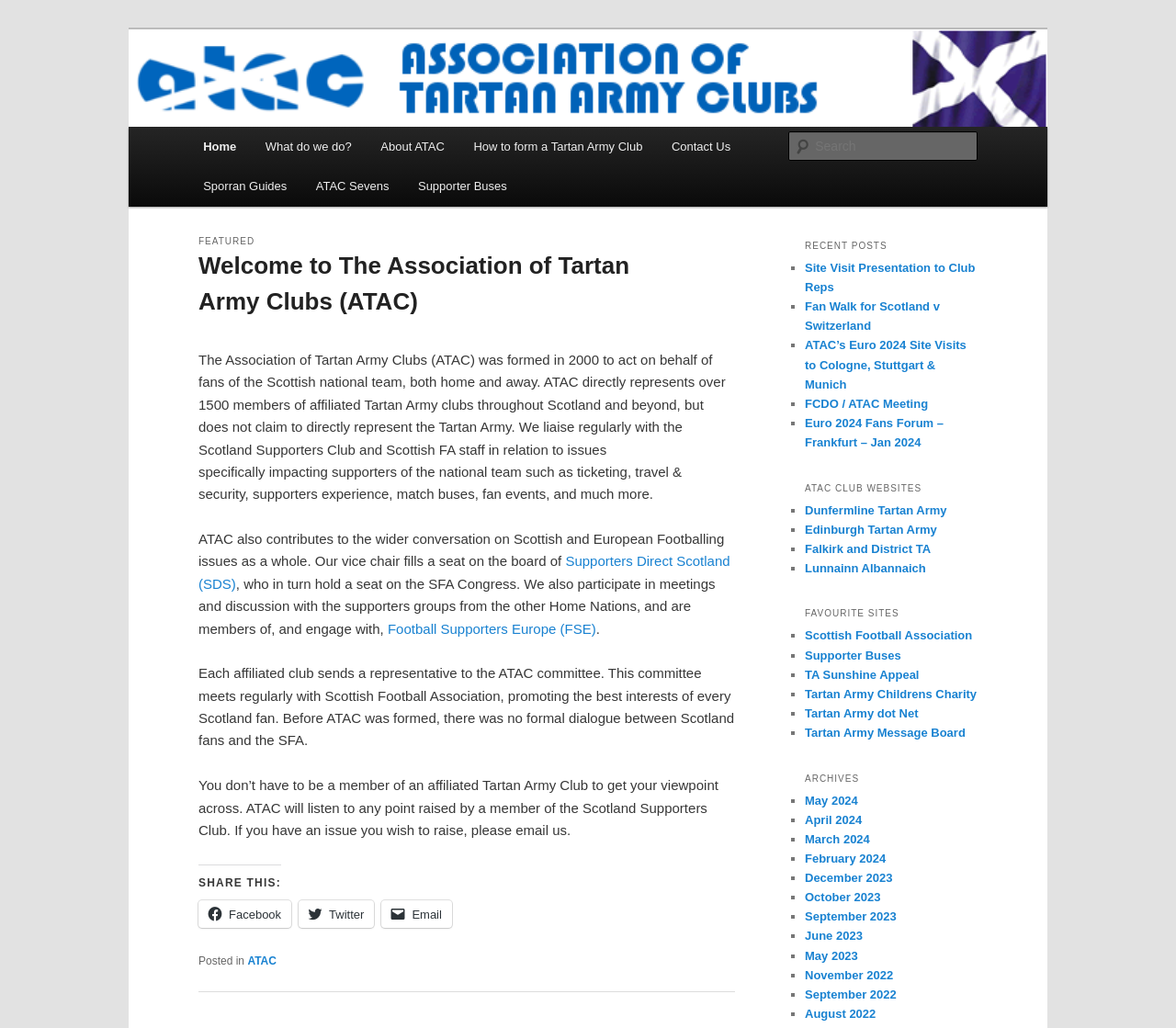Based on the image, give a detailed response to the question: What is the purpose of ATAC?

The purpose of ATAC can be found in the heading element with the text 'To act on behalf of fans of the Scottish national team' which is located below the organization's name at the top of the webpage.